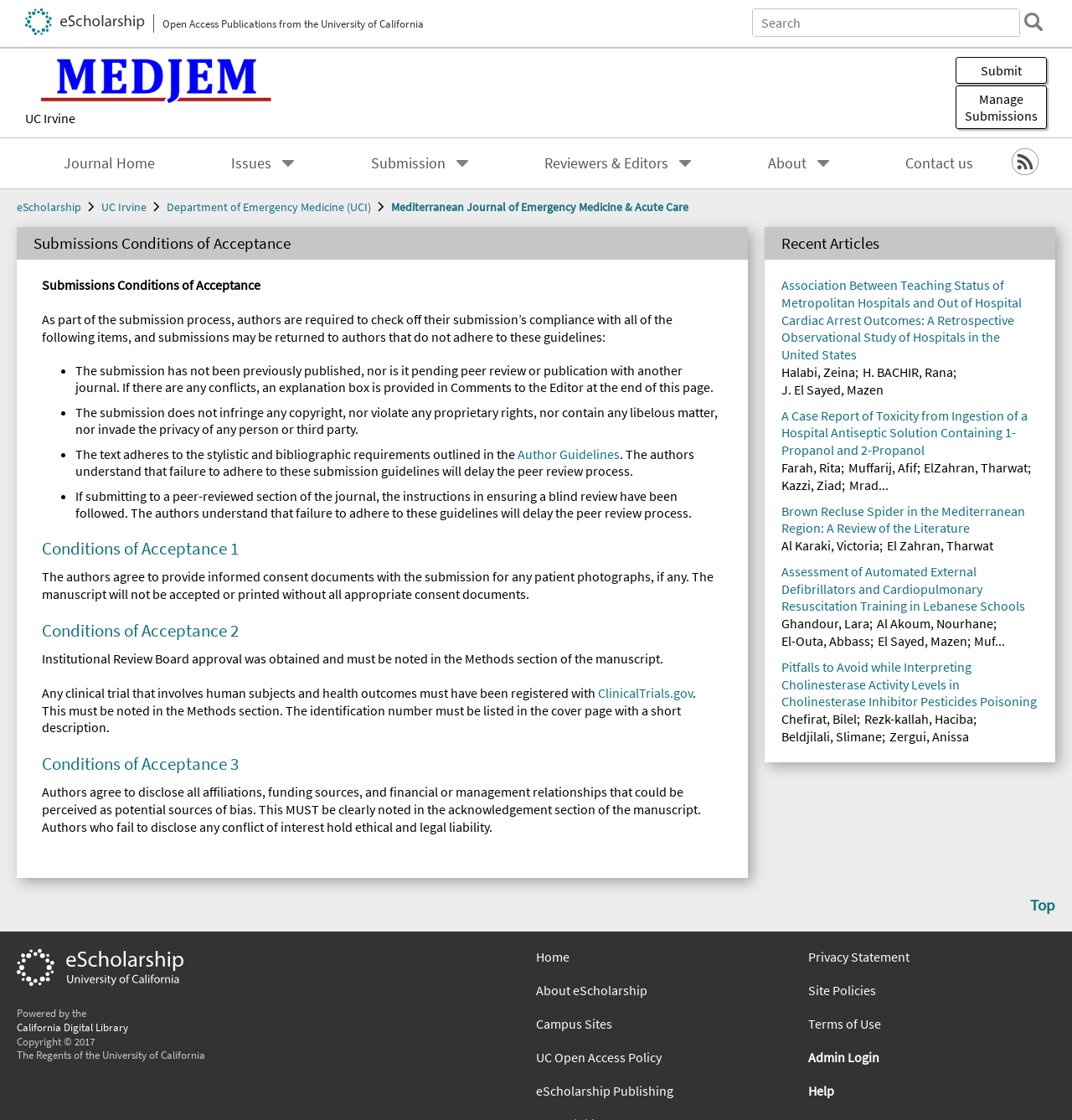Please locate the bounding box coordinates of the element's region that needs to be clicked to follow the instruction: "Manage Submissions". The bounding box coordinates should be provided as four float numbers between 0 and 1, i.e., [left, top, right, bottom].

[0.891, 0.076, 0.977, 0.115]